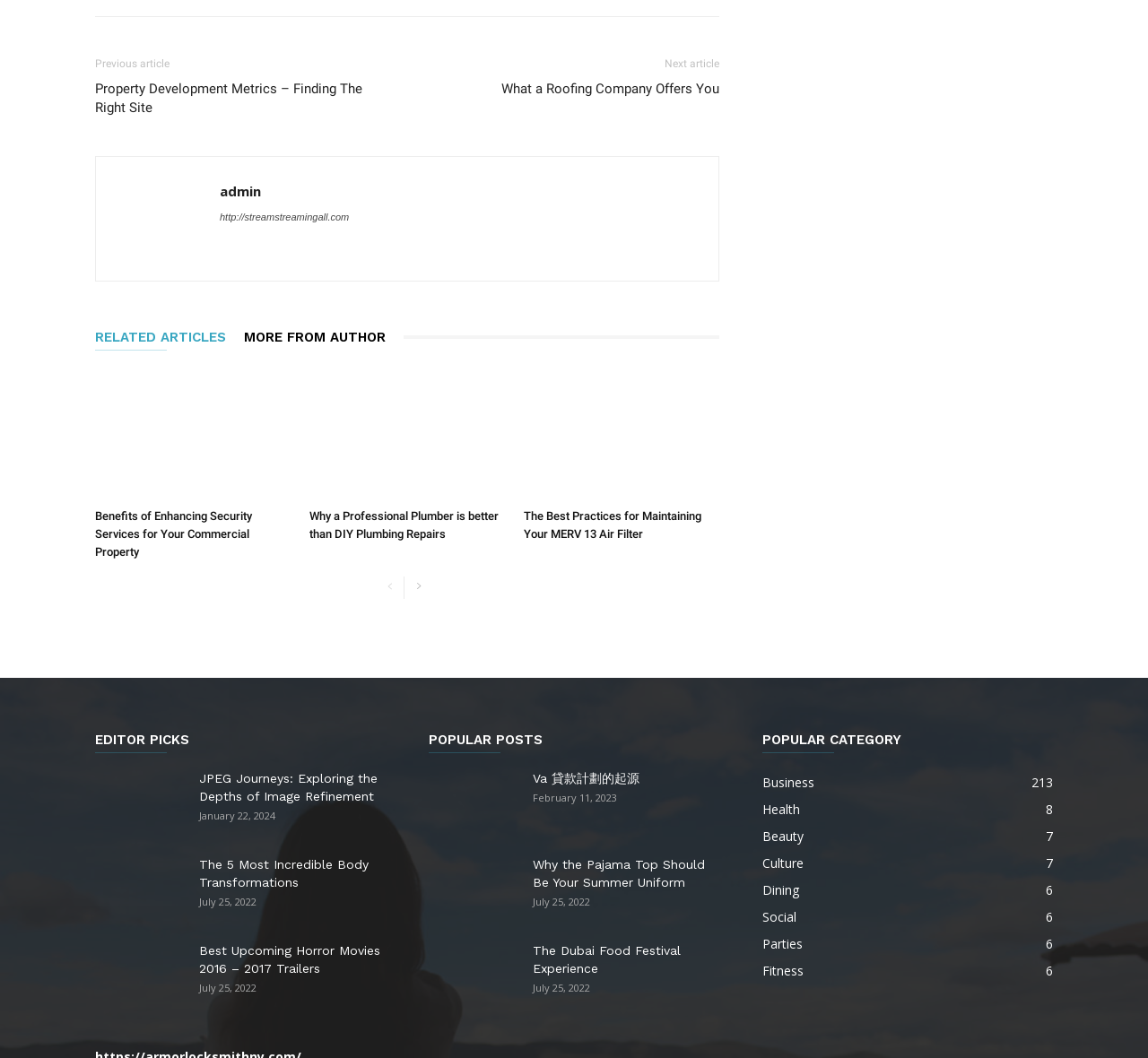Please provide a comprehensive answer to the question below using the information from the image: How many categories are listed in the 'POPULAR CATEGORY' section?

I counted the number of link elements within the 'POPULAR CATEGORY' section and found eight categories.